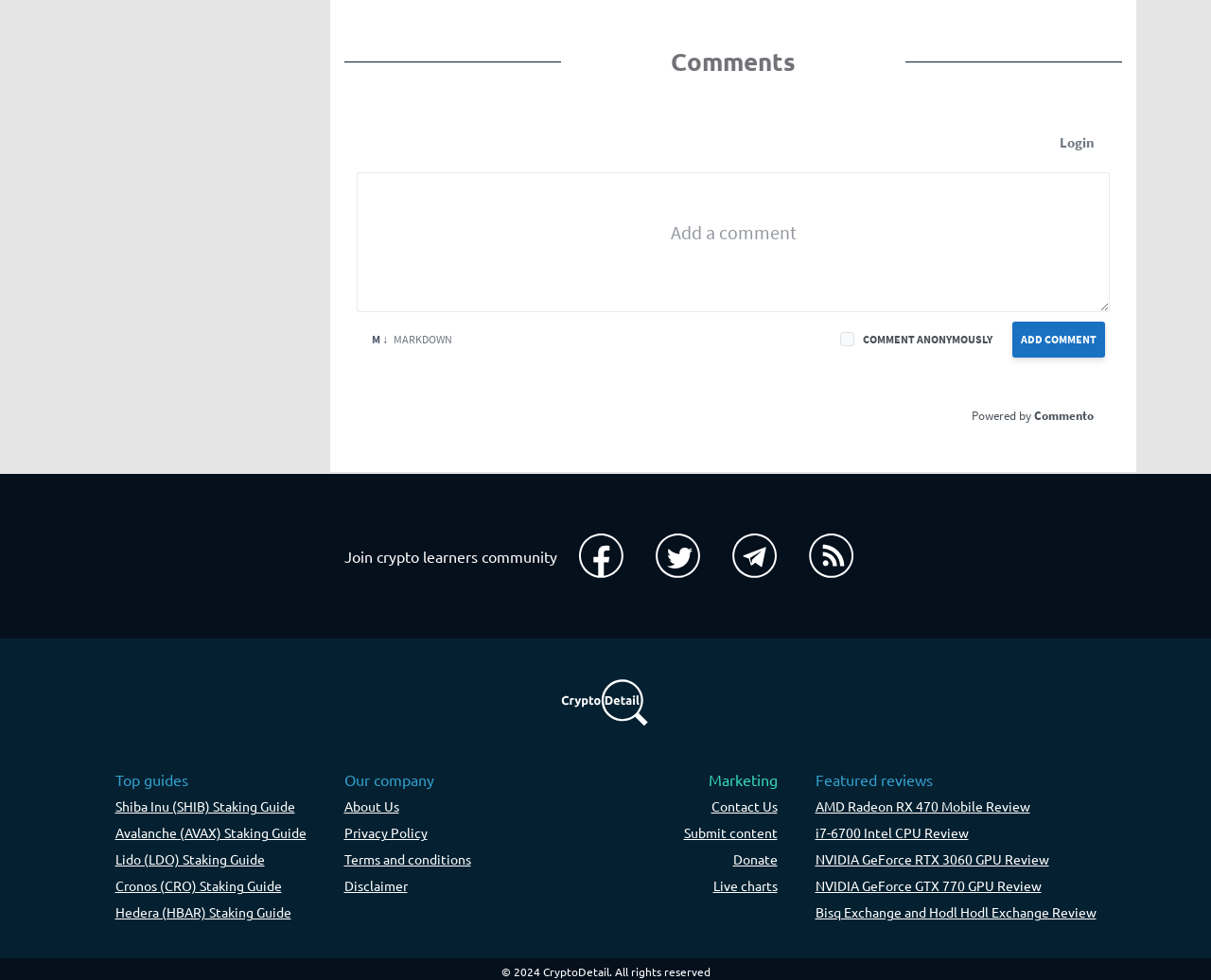Select the bounding box coordinates of the element I need to click to carry out the following instruction: "Visit Facebook".

[0.478, 0.544, 0.514, 0.591]